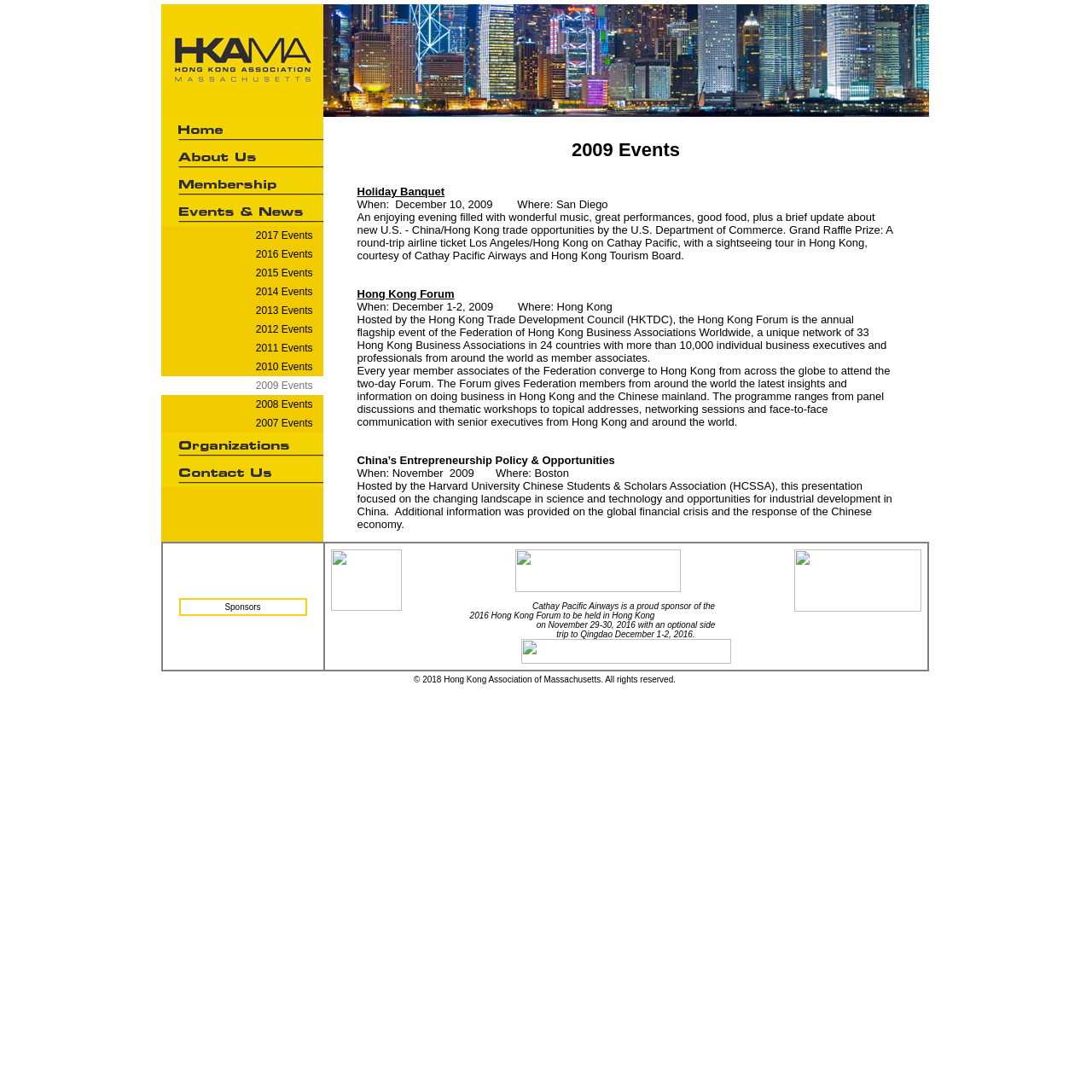Can you show the bounding box coordinates of the region to click on to complete the task described in the instruction: "Click 2017 Events"?

[0.157, 0.211, 0.286, 0.22]